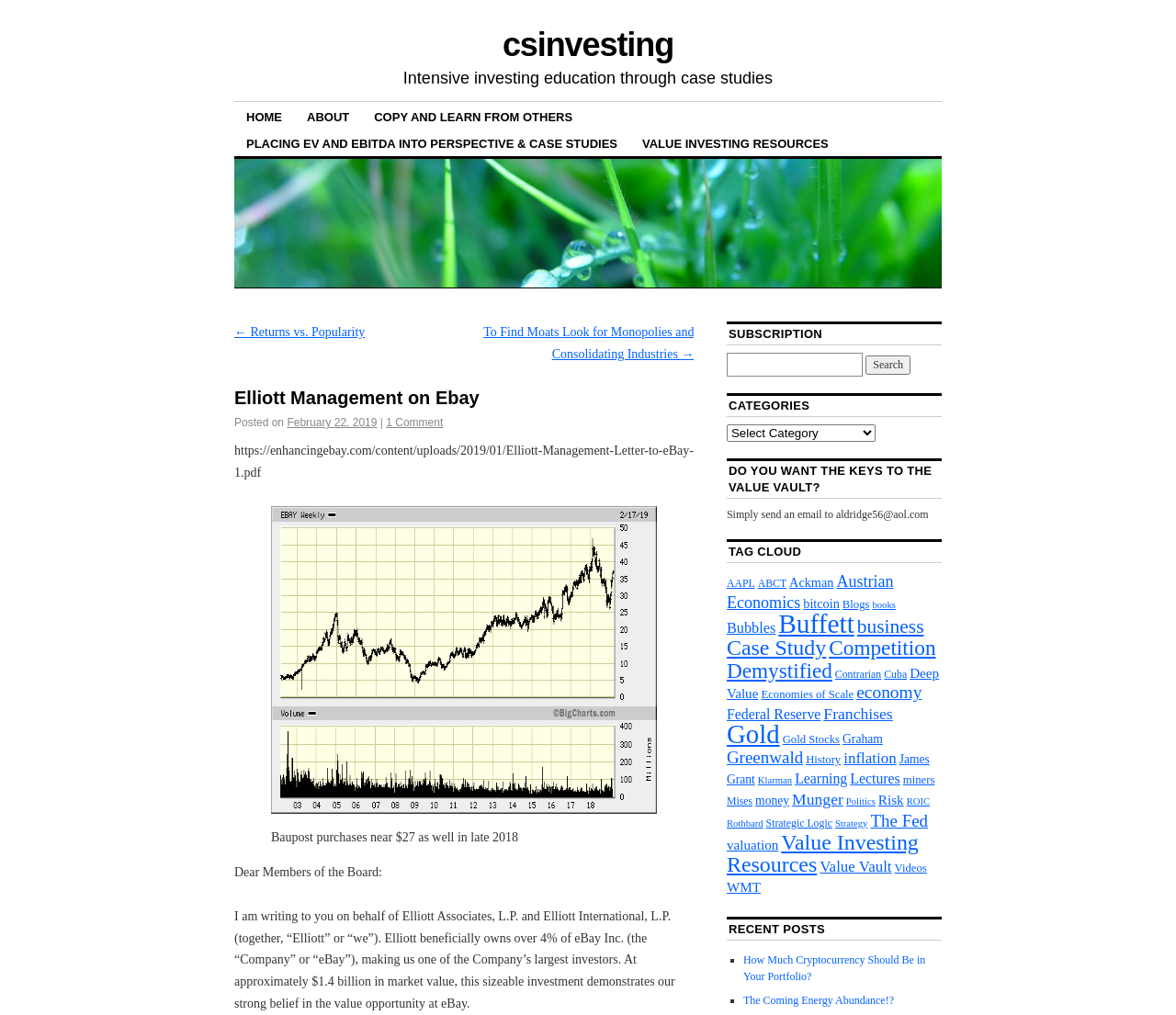What is the date of the post 'Elliott Management on Ebay'?
Please respond to the question with a detailed and well-explained answer.

The date of the post 'Elliott Management on Ebay' can be found below the title of the post, which is 'Posted on February 22, 2019'. This indicates that the post was published on this date.